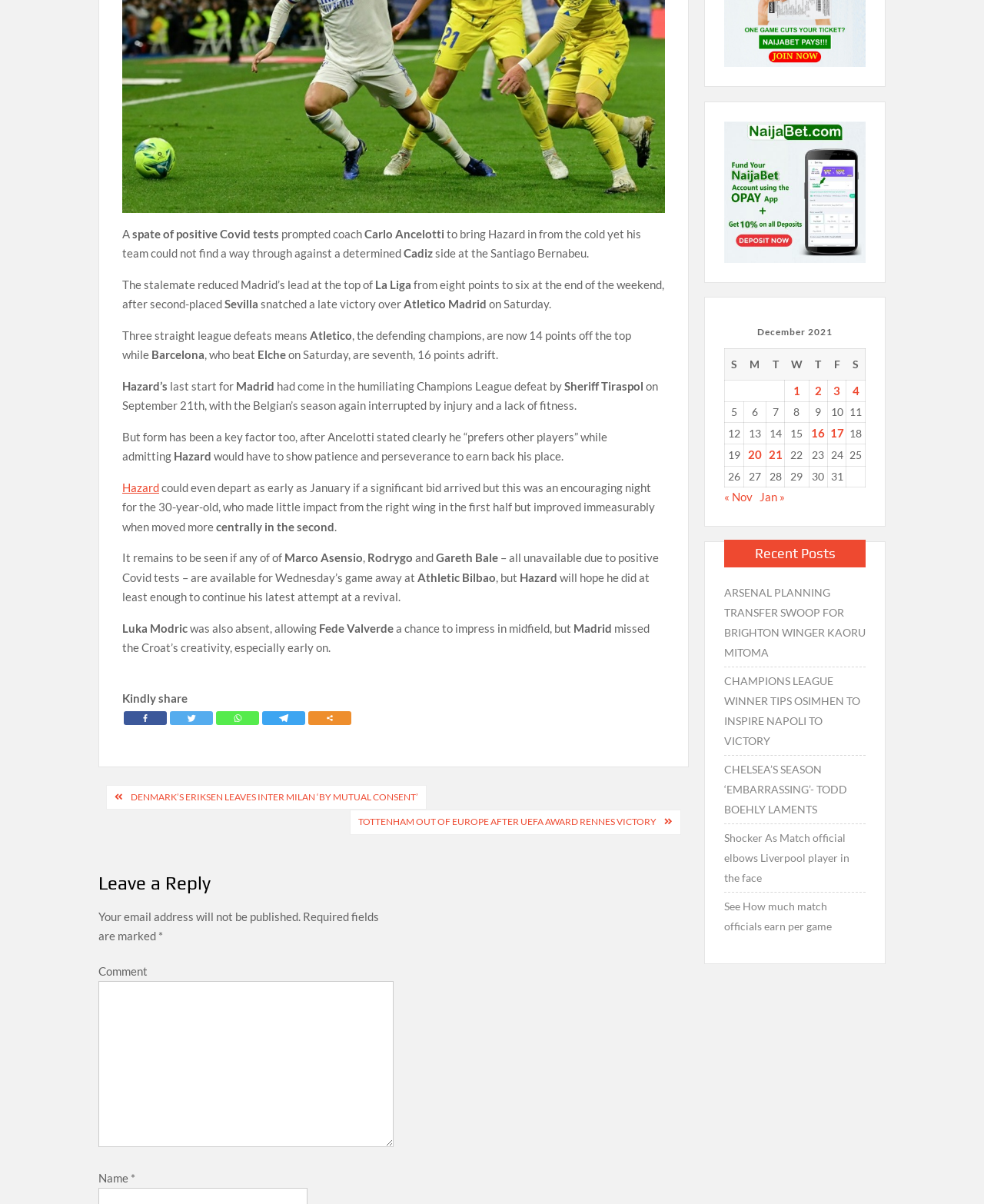Ascertain the bounding box coordinates for the UI element detailed here: "« Nov". The coordinates should be provided as [left, top, right, bottom] with each value being a float between 0 and 1.

[0.736, 0.407, 0.765, 0.418]